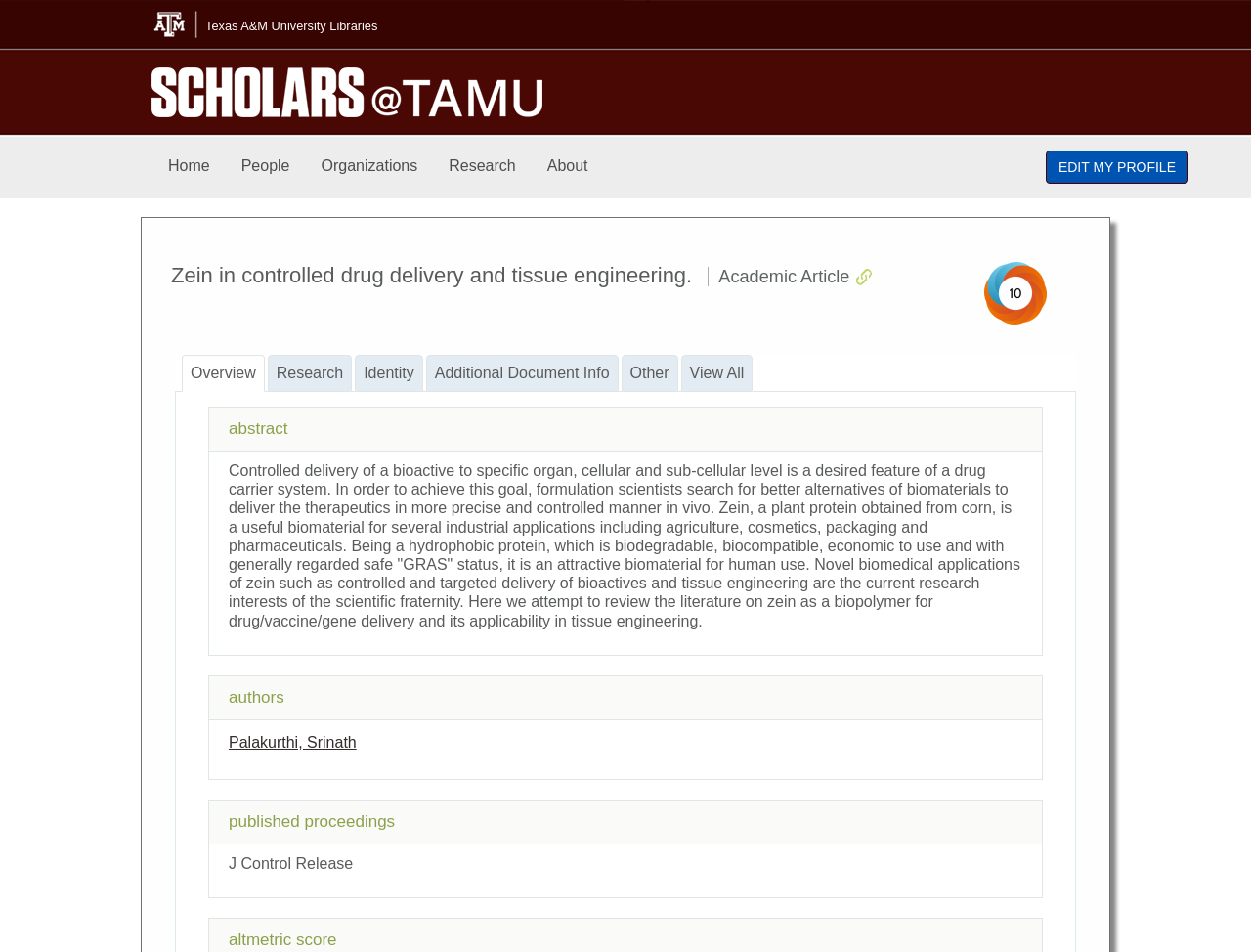What is the name of the author?
Please answer the question with as much detail and depth as you can.

I determined the answer by looking at the section 'authors' in the article, where I found the link 'Palakurthi, Srinath', which indicates the name of the author.